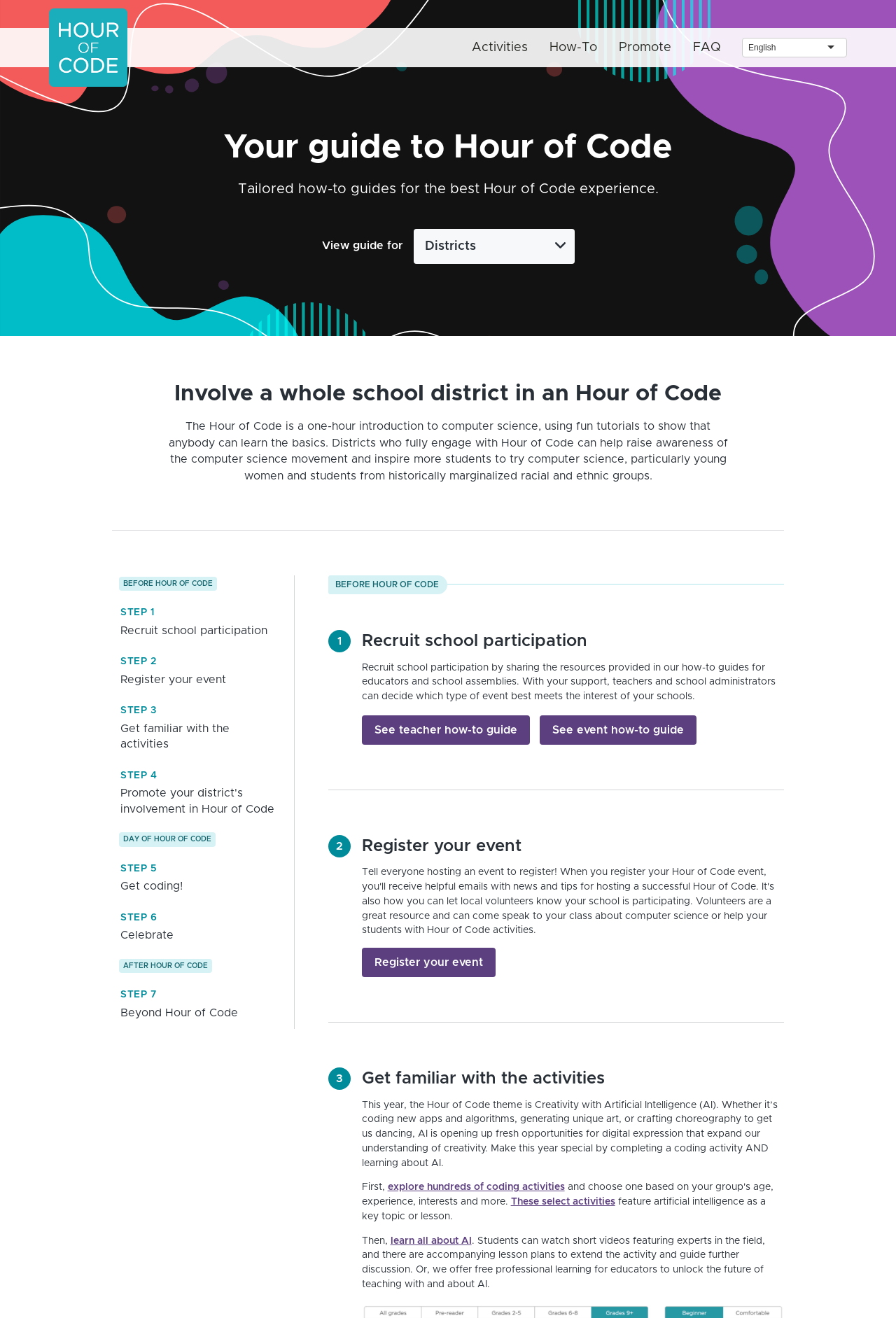What should districts do before Hour of Code?
Answer the question with a single word or phrase, referring to the image.

Recruit school participation